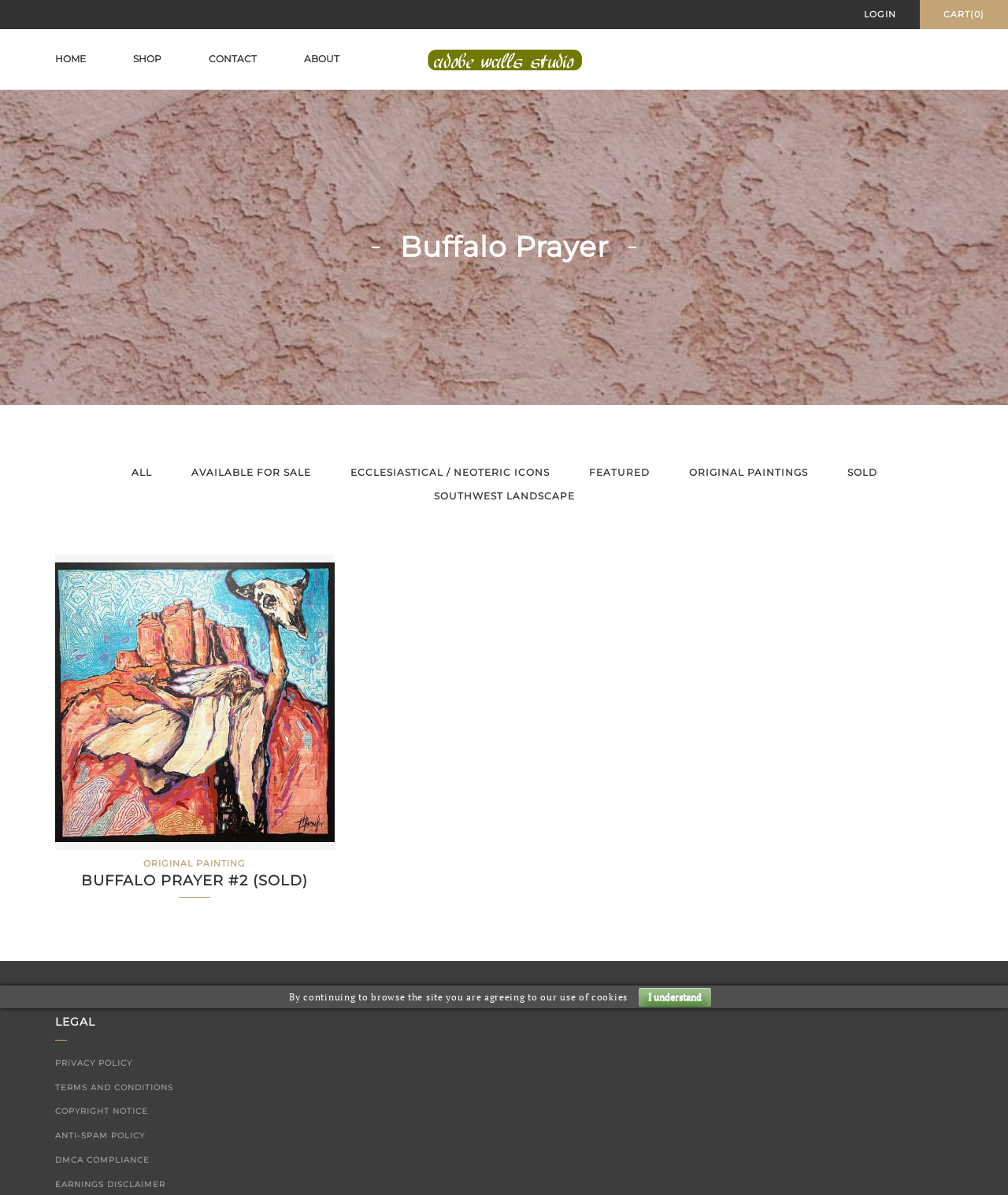Determine the bounding box coordinates for the element that should be clicked to follow this instruction: "view cart". The coordinates should be given as four float numbers between 0 and 1, in the format [left, top, right, bottom].

[0.912, 0.0, 1.0, 0.024]